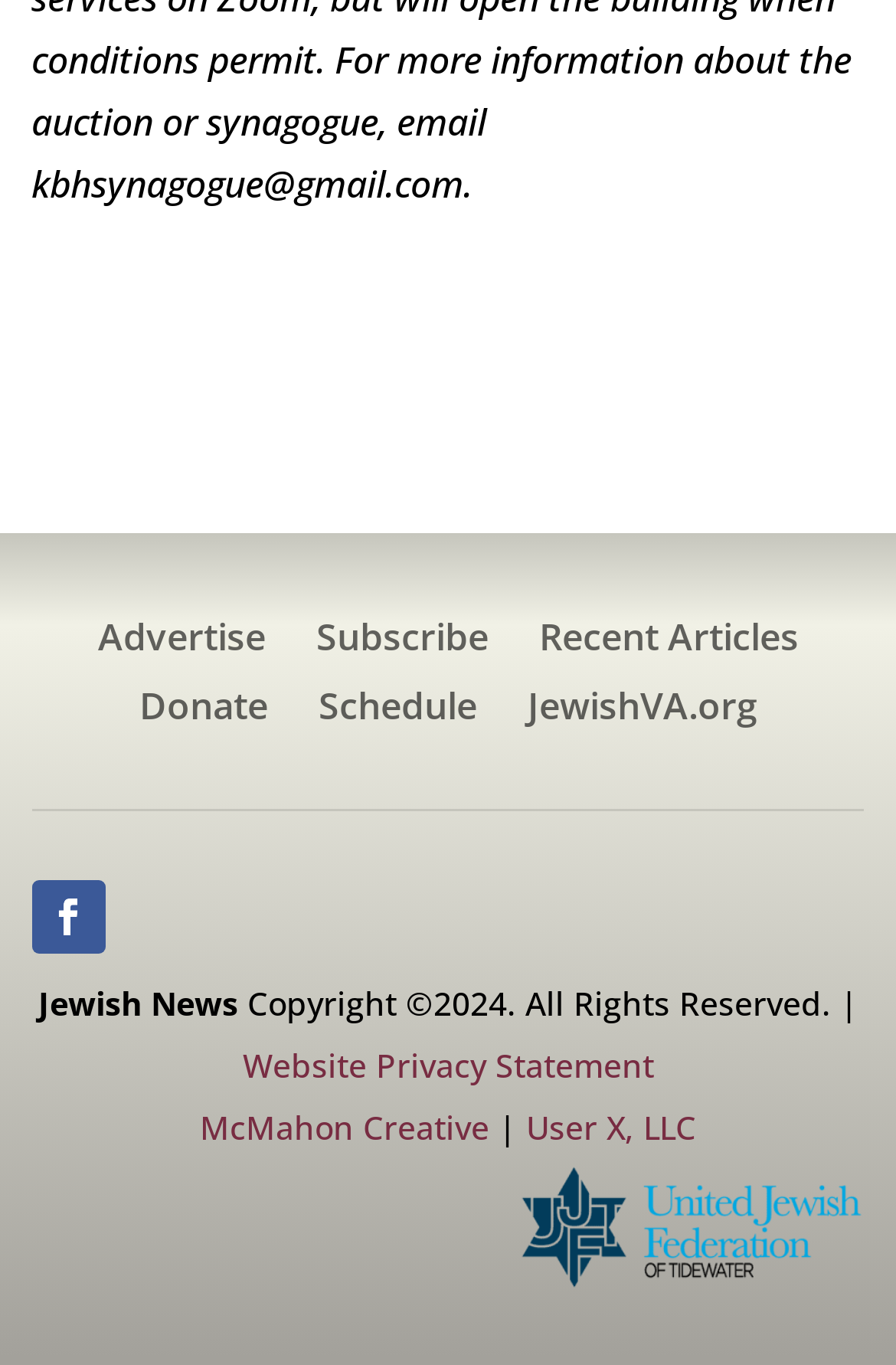Please locate the clickable area by providing the bounding box coordinates to follow this instruction: "Check Website Privacy Statement".

[0.271, 0.764, 0.729, 0.796]